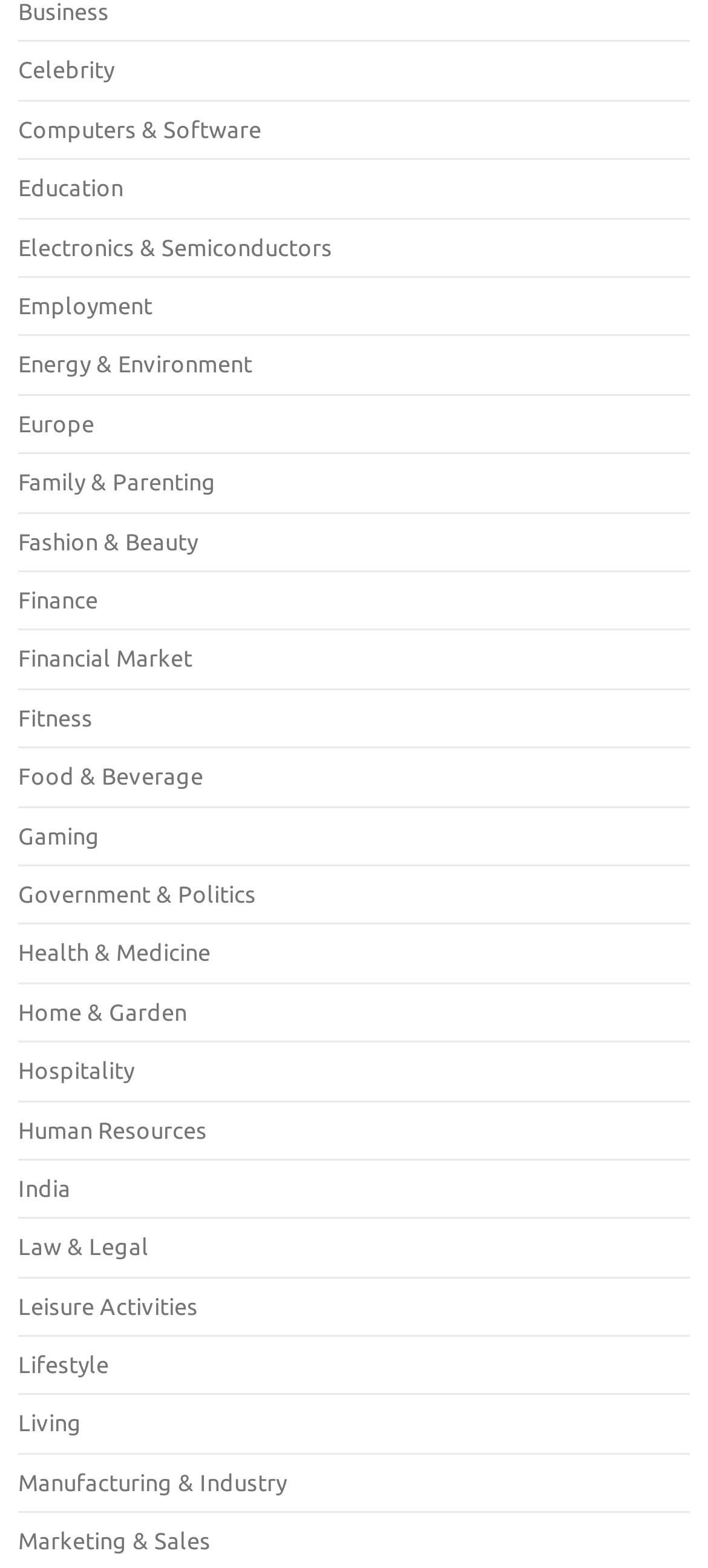Please determine the bounding box coordinates of the area that needs to be clicked to complete this task: 'Learn about Europe'. The coordinates must be four float numbers between 0 and 1, formatted as [left, top, right, bottom].

[0.026, 0.262, 0.133, 0.278]